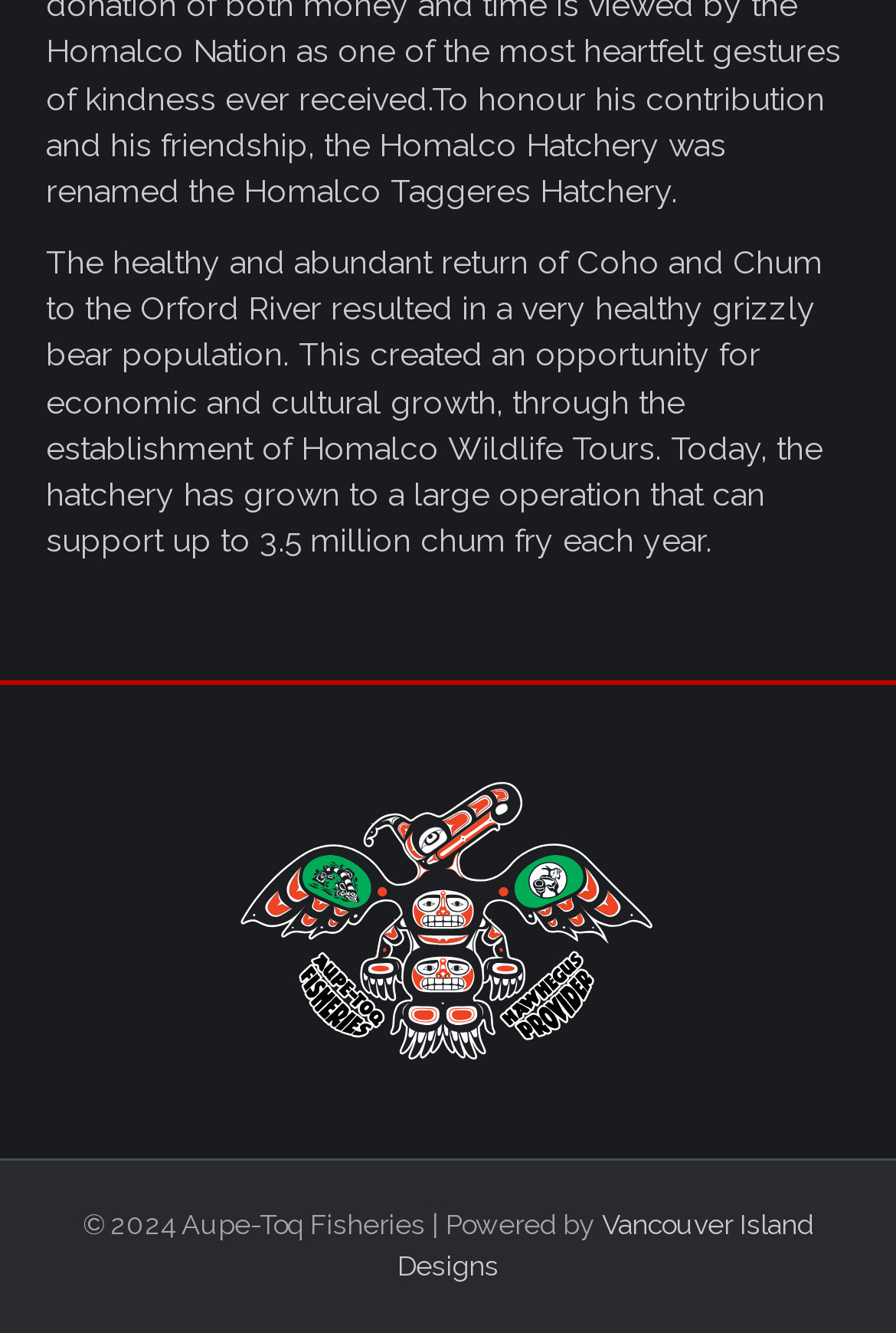Based on the element description Vancouver Island Designs, identify the bounding box coordinates for the UI element. The coordinates should be in the format (top-left x, top-left y, bottom-right x, bottom-right y) and within the 0 to 1 range.

[0.444, 0.908, 0.908, 0.962]